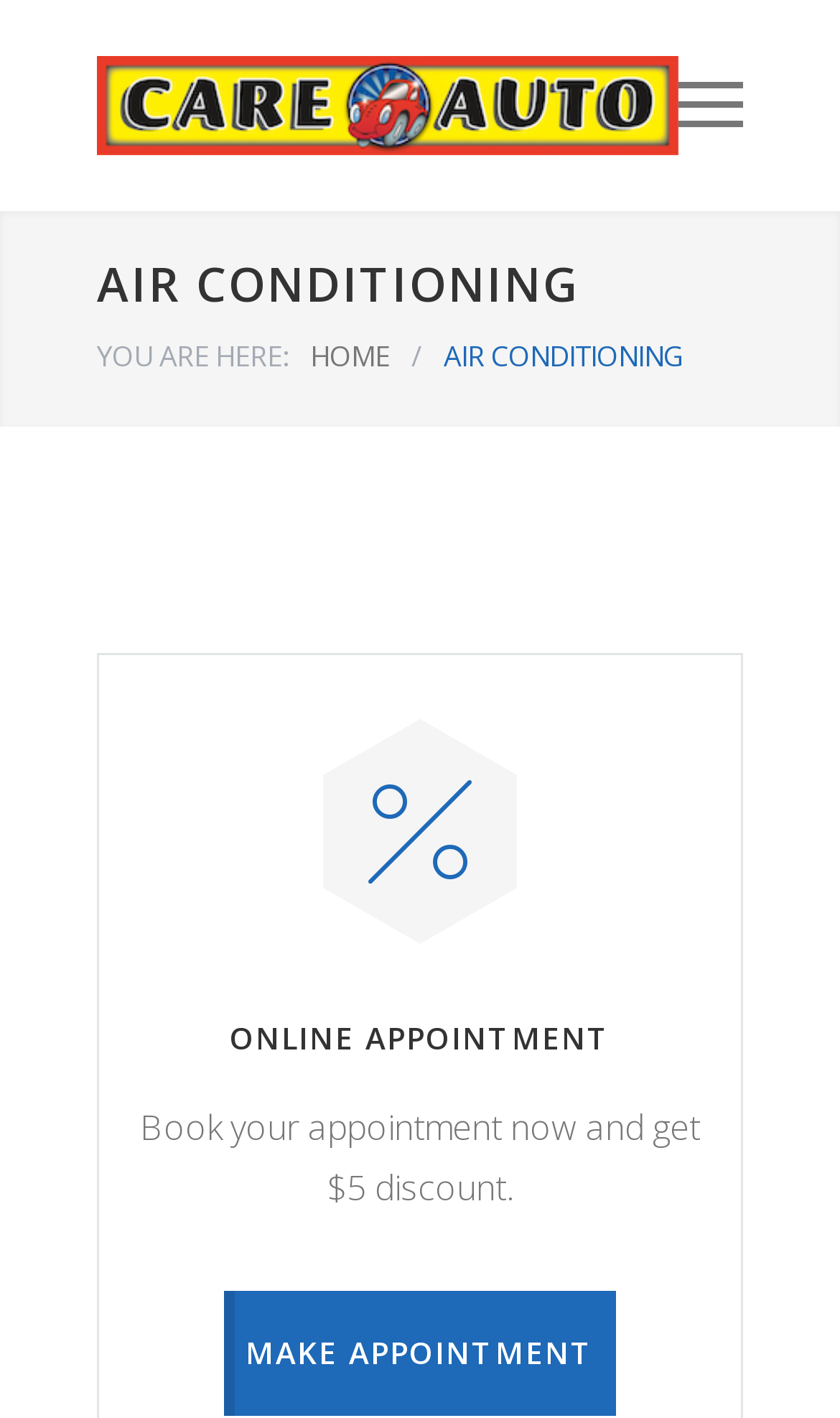From the element description HOME, predict the bounding box coordinates of the UI element. The coordinates must be specified in the format (top-left x, top-left y, bottom-right x, bottom-right y) and should be within the 0 to 1 range.

[0.369, 0.237, 0.464, 0.264]